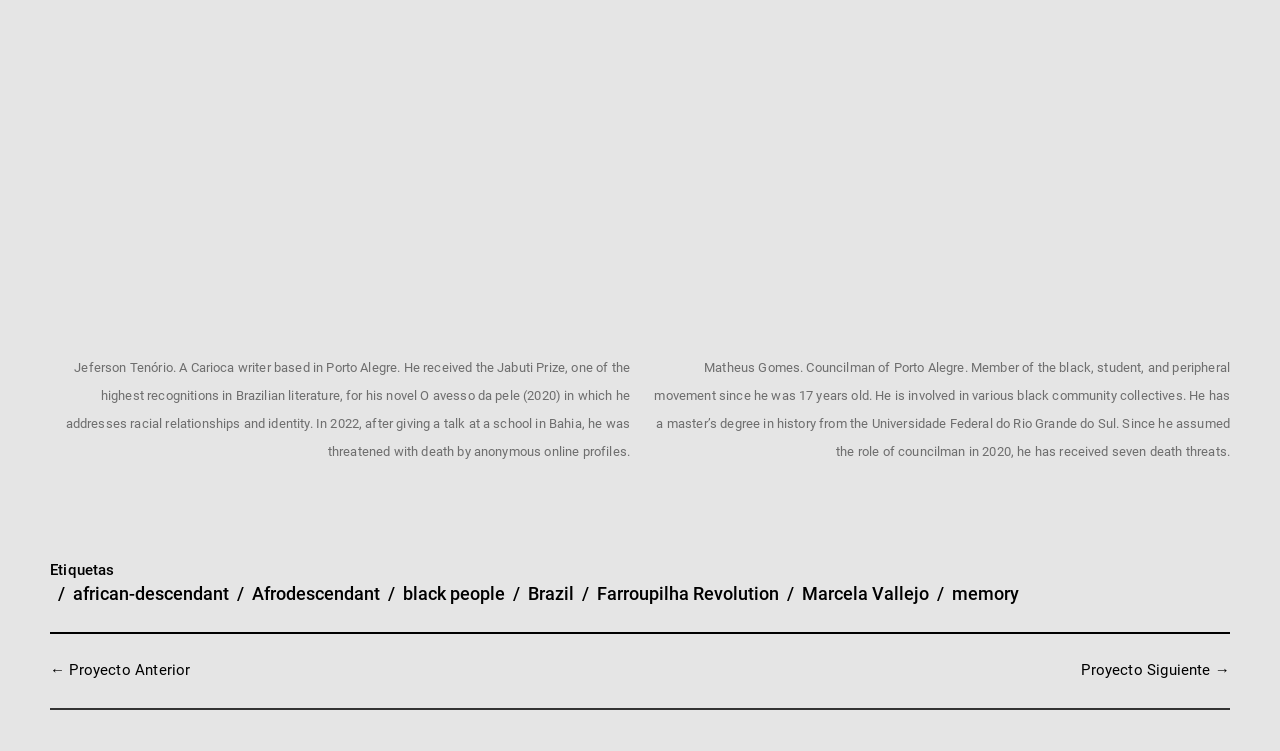Who is the Carioca writer based in Porto Alegre?
Refer to the image and answer the question using a single word or phrase.

Jeferson Tenório